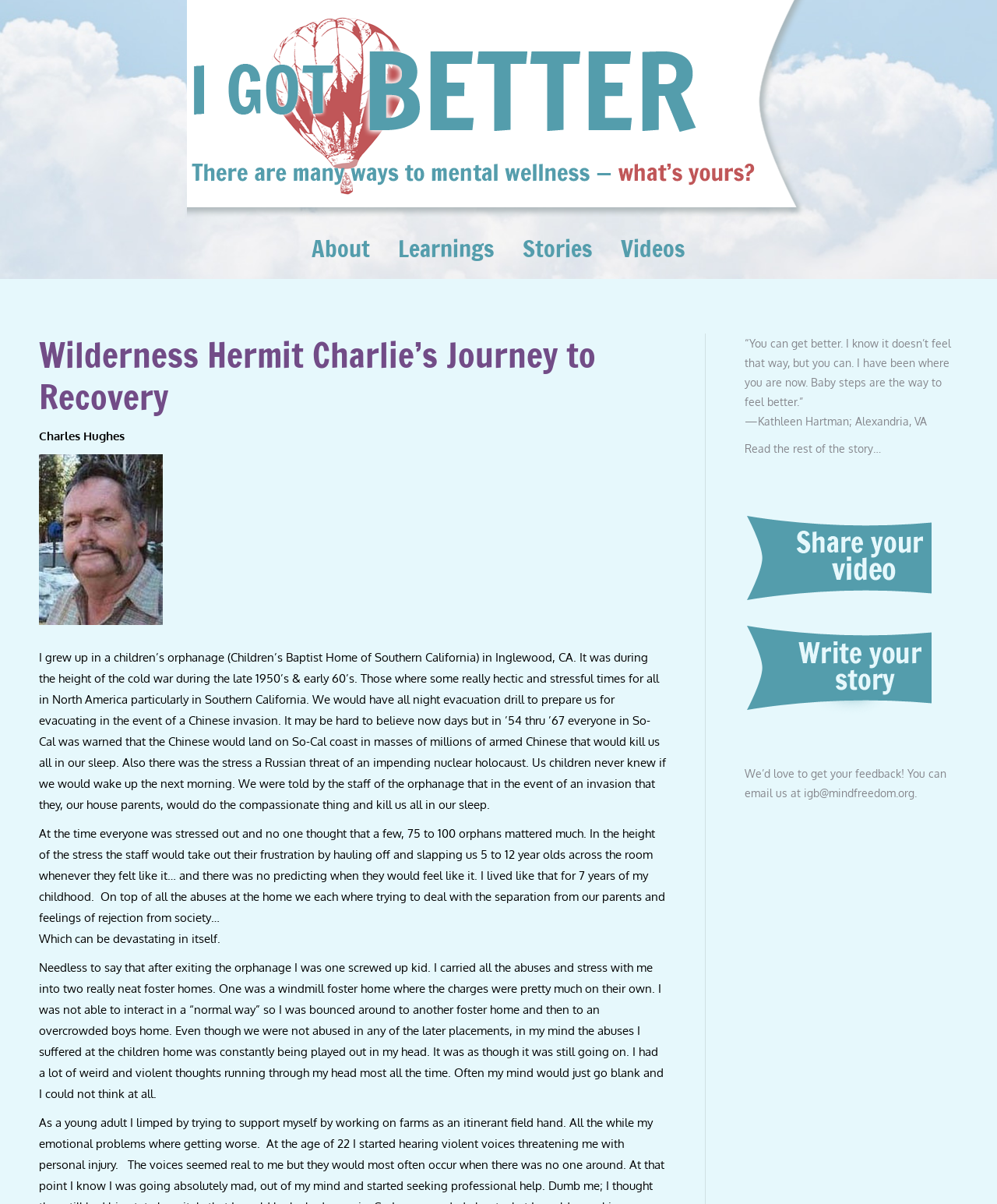Can you pinpoint the bounding box coordinates for the clickable element required for this instruction: "Share your video"? The coordinates should be four float numbers between 0 and 1, i.e., [left, top, right, bottom].

[0.747, 0.419, 0.934, 0.504]